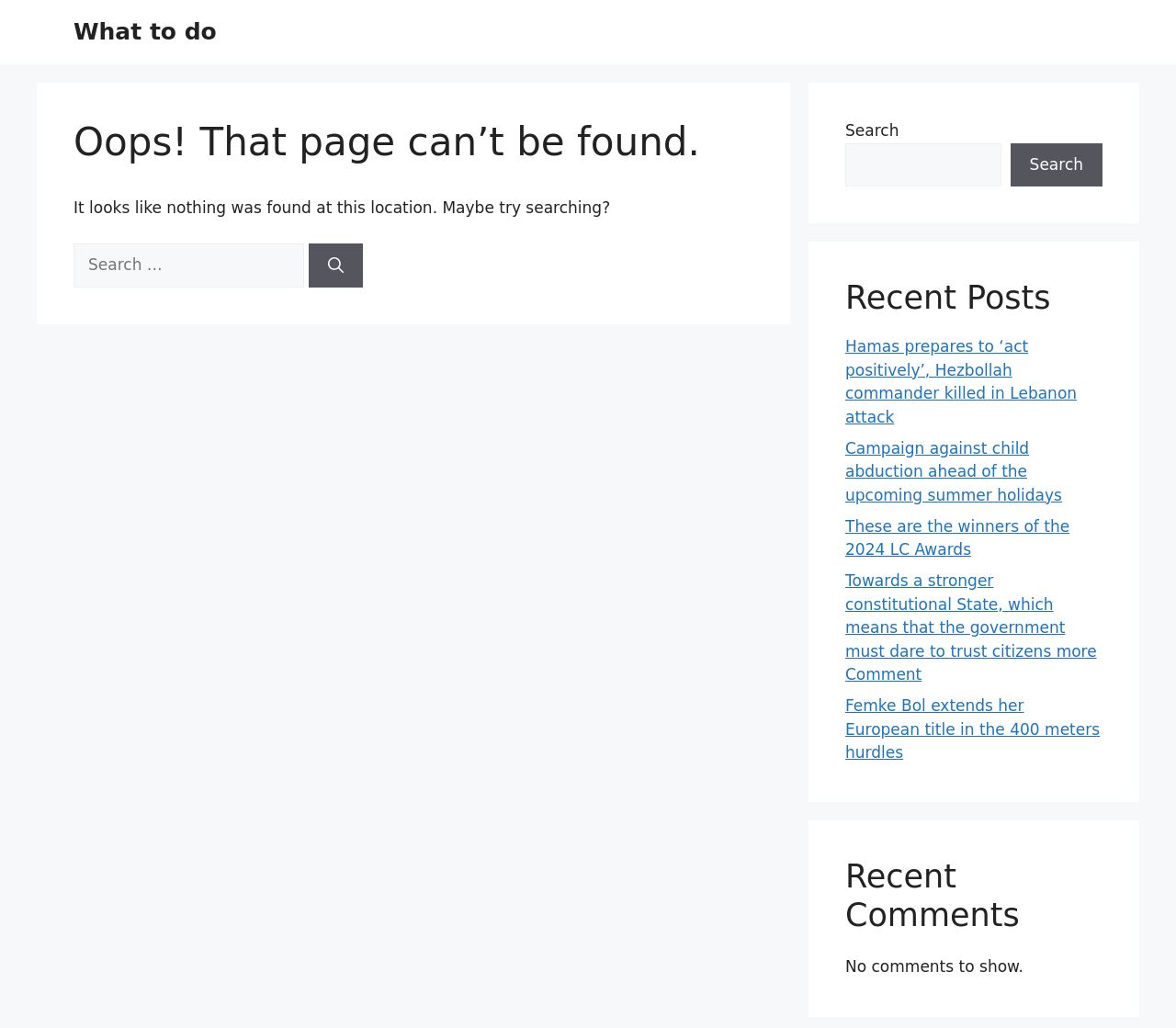Given the webpage screenshot and the description, determine the bounding box coordinates (top-left x, top-left y, bottom-right x, bottom-right y) that define the location of the UI element matching this description: Search

[0.859, 0.139, 0.938, 0.181]